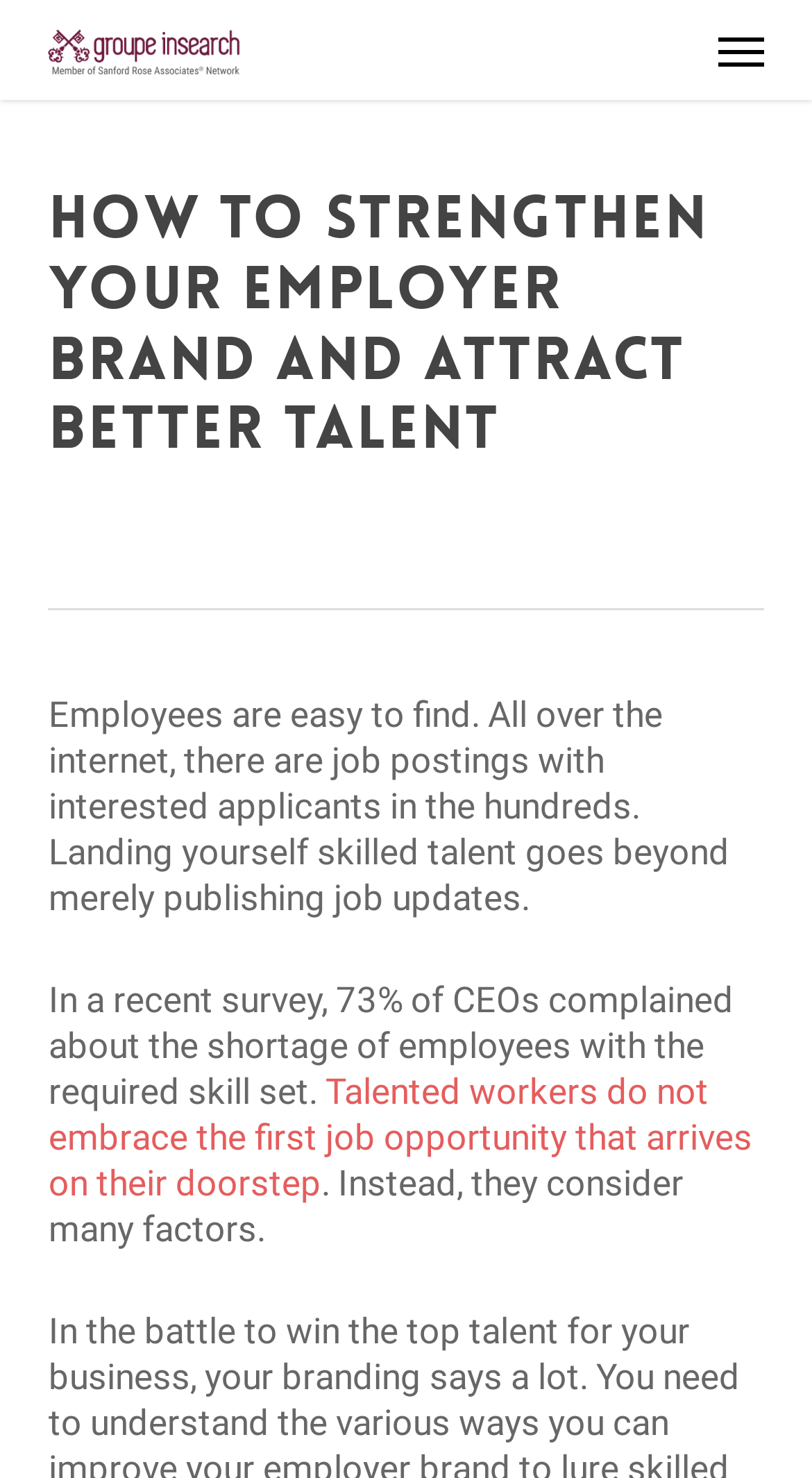Determine the bounding box for the HTML element described here: "alt="Groupe Insearch"". The coordinates should be given as [left, top, right, bottom] with each number being a float between 0 and 1.

[0.06, 0.017, 0.296, 0.051]